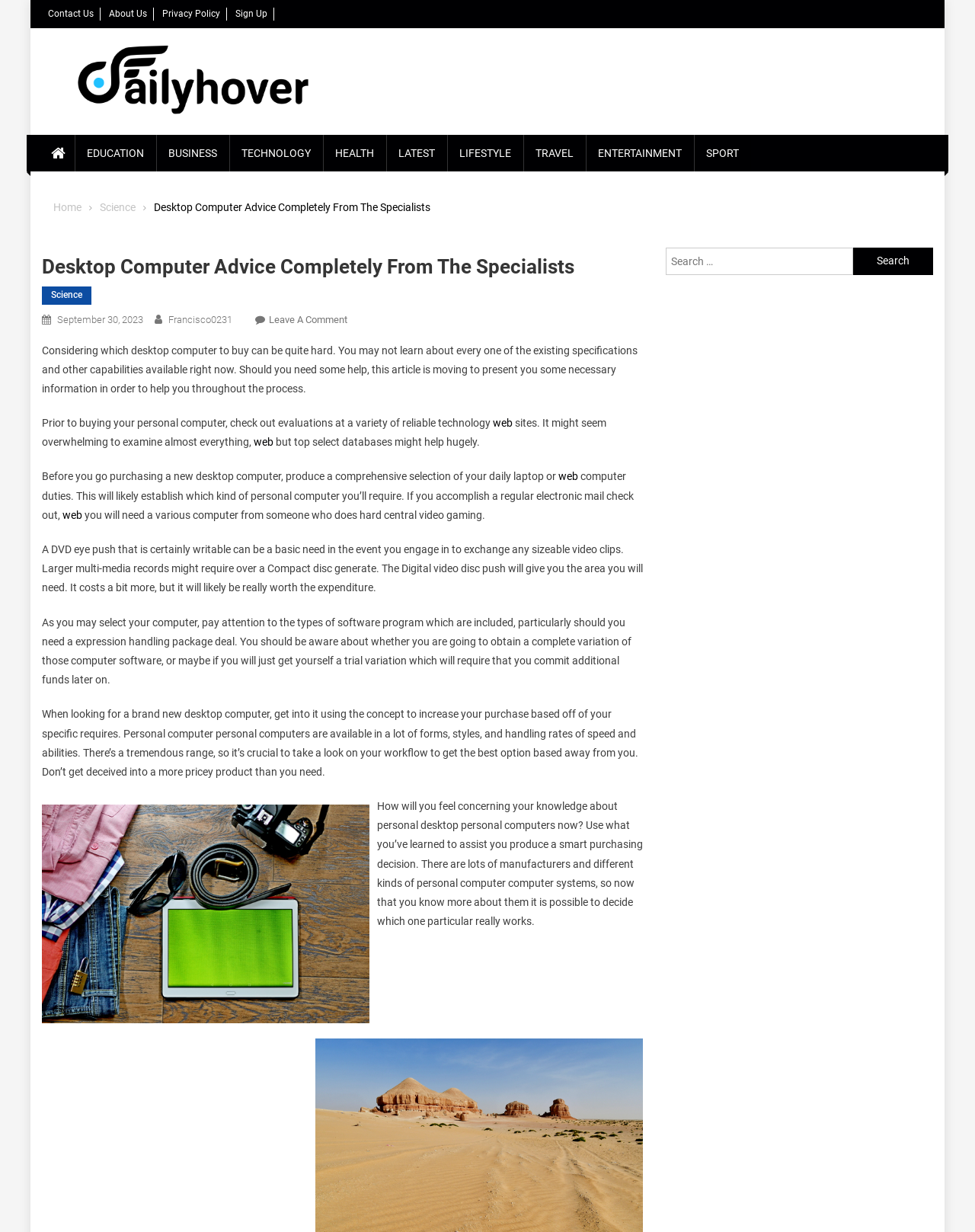Respond to the following question with a brief word or phrase:
Why is a DVD drive that is writable a basic need?

For exchanging large video files